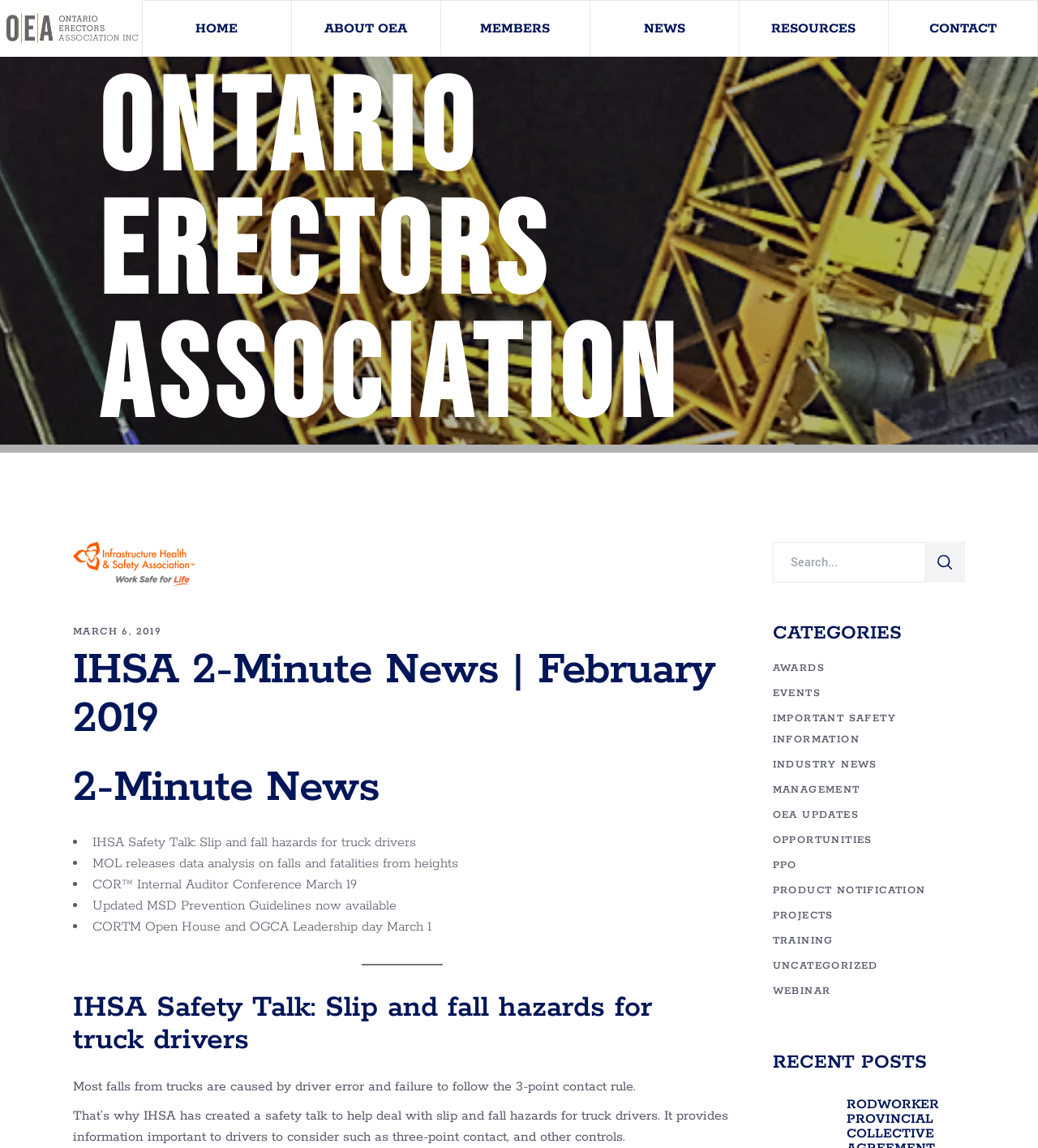What is the name of the association?
Refer to the screenshot and respond with a concise word or phrase.

Ontario Erectors Association